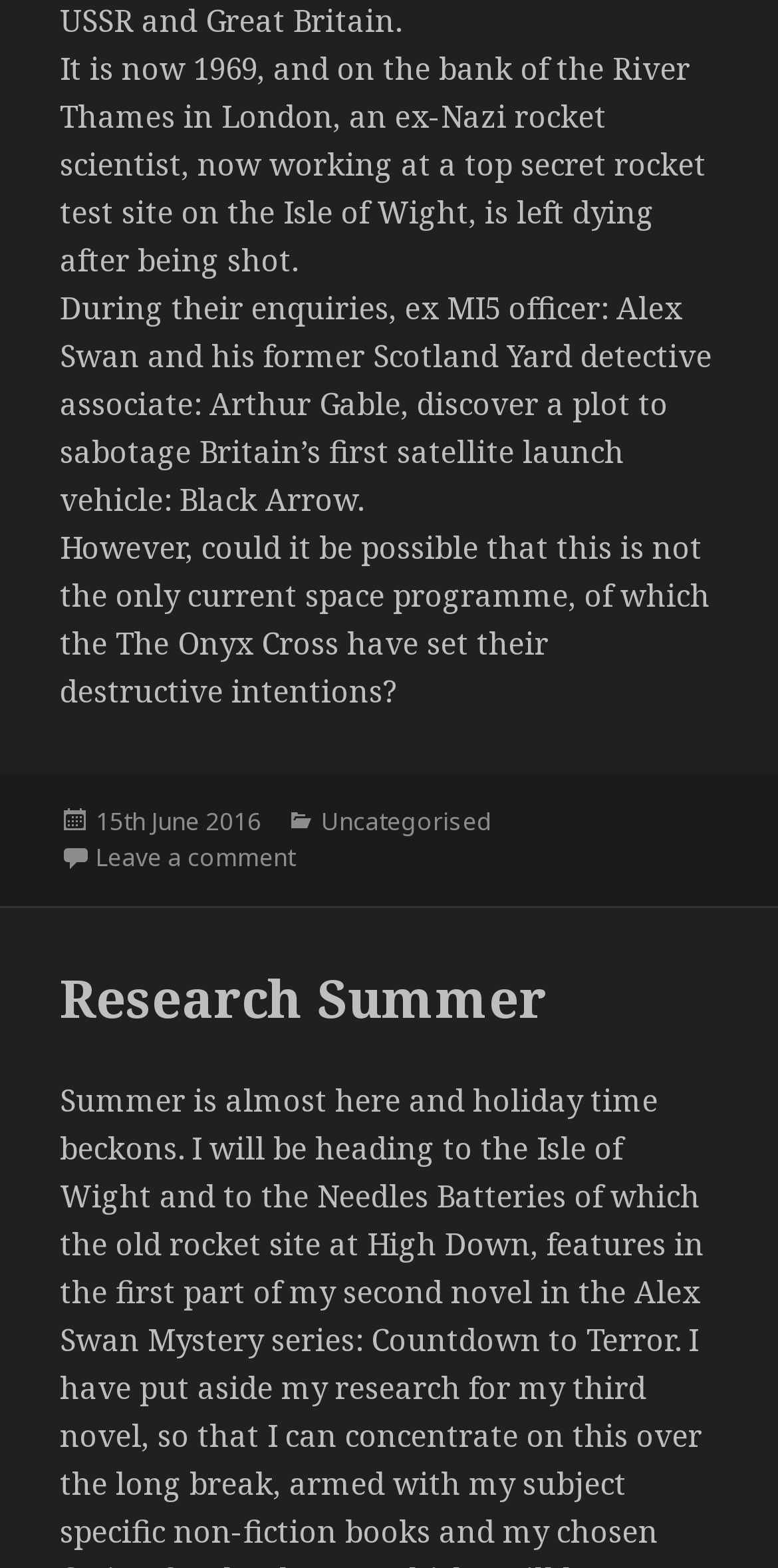Given the content of the image, can you provide a detailed answer to the question?
What is the name of the satellite launch vehicle?

The name of the satellite launch vehicle is mentioned in the second paragraph of the article as 'Black Arrow', which is the target of sabotage.